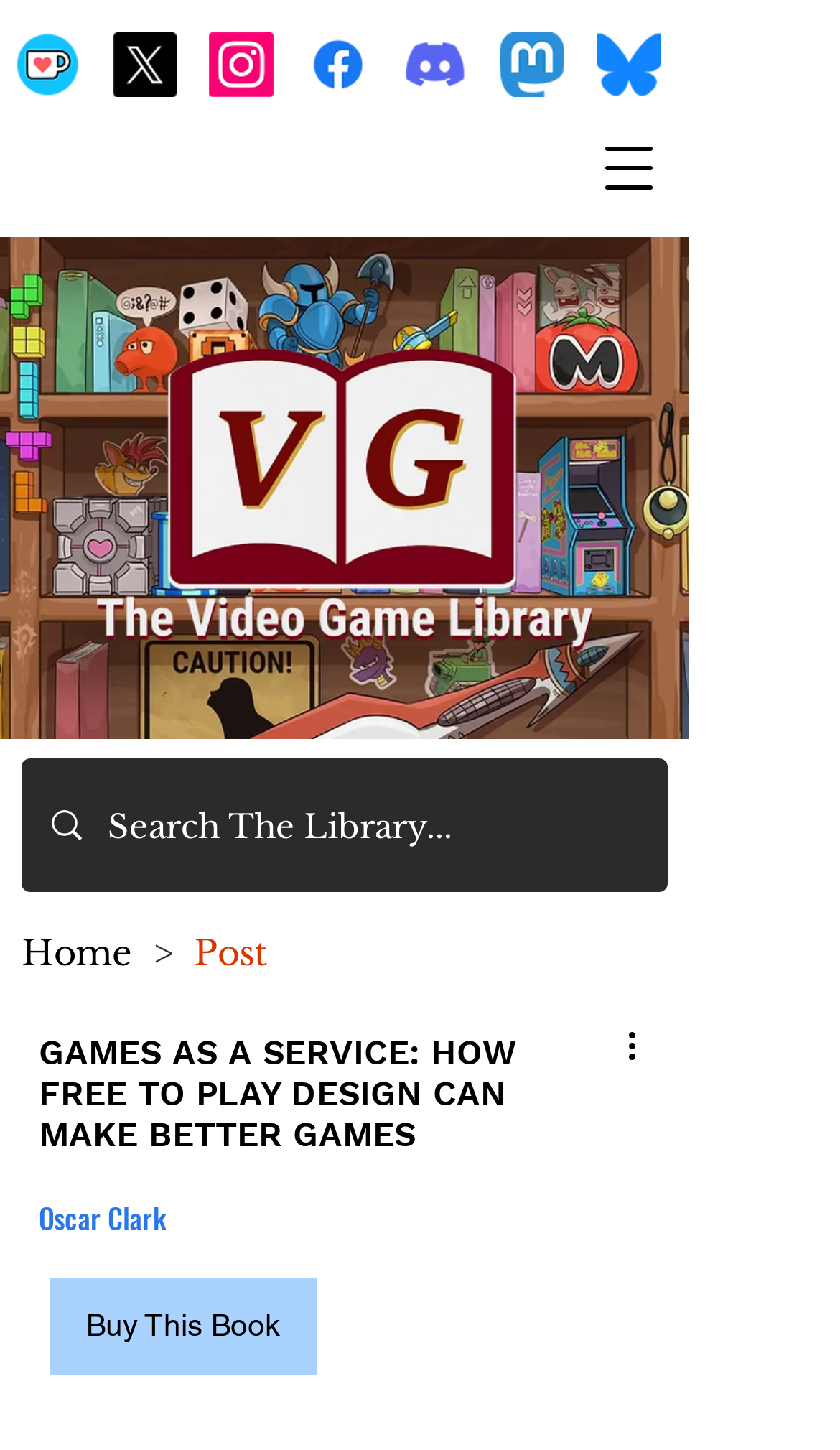What is the purpose of the button 'More actions'?
Refer to the image and provide a one-word or short phrase answer.

Show more actions